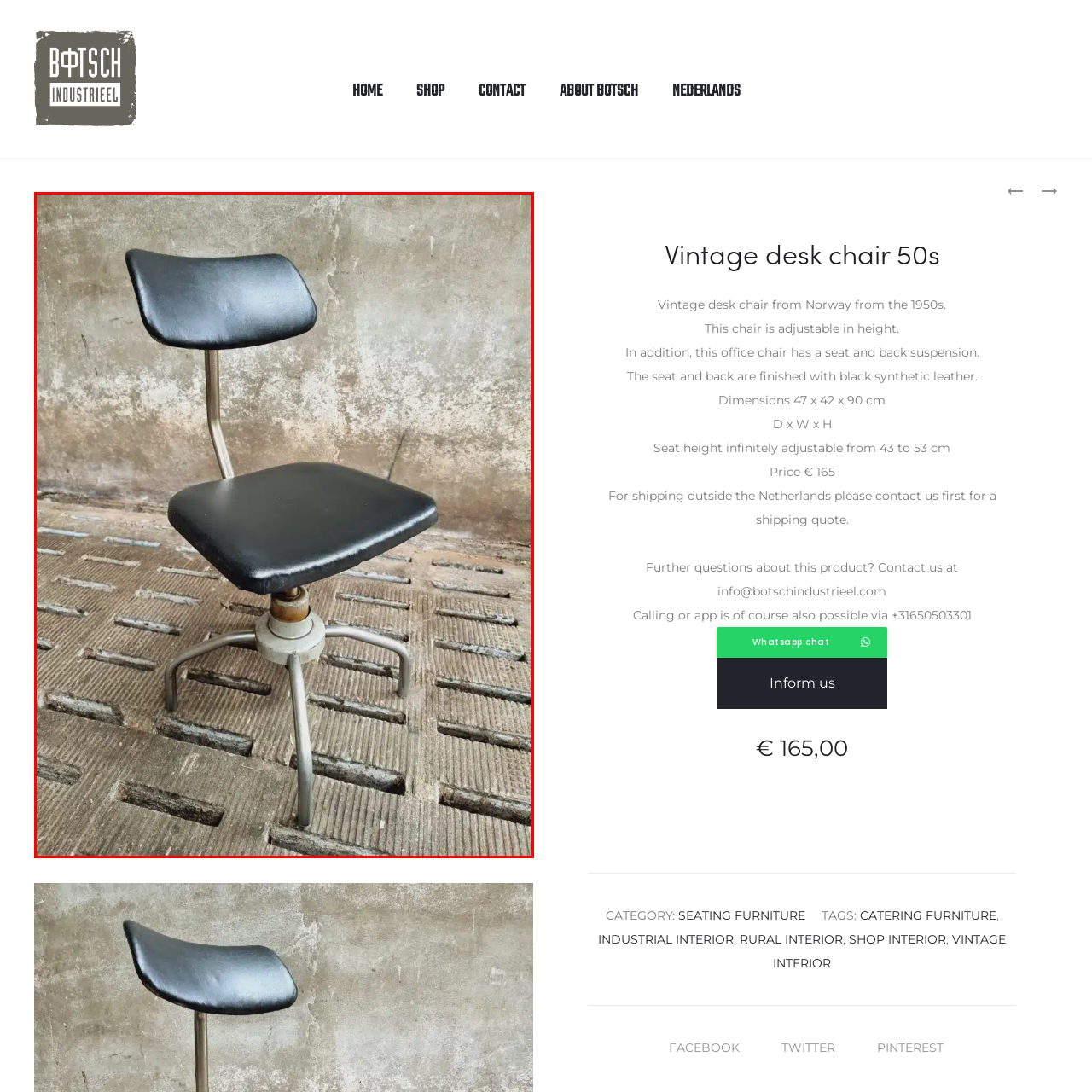Generate a detailed caption for the picture within the red-bordered area.

This image features a vintage desk chair from the 1950s, showcasing a sleek, minimalist design characteristic of that era. The chair is constructed with a sturdy chrome frame and features a comfortable seat and backrest, both upholstered in black synthetic leather. Notably, the chair has an adjustable height mechanism, allowing it to adapt to various seating needs, with a height range adjustable from 43 to 53 cm. This retro piece, which has a dimension of 47 x 42 x 90 cm, stands on a robust five-legged base that ensures stability. Its retro aesthetic is perfect for adding a touch of nostalgic charm to modern or industrial interiors, making it an ideal choice for both home and office settings. The chair is currently offered at a price of €165, and for those interested, shipping outside the Netherlands requires prior consultation for a quote.